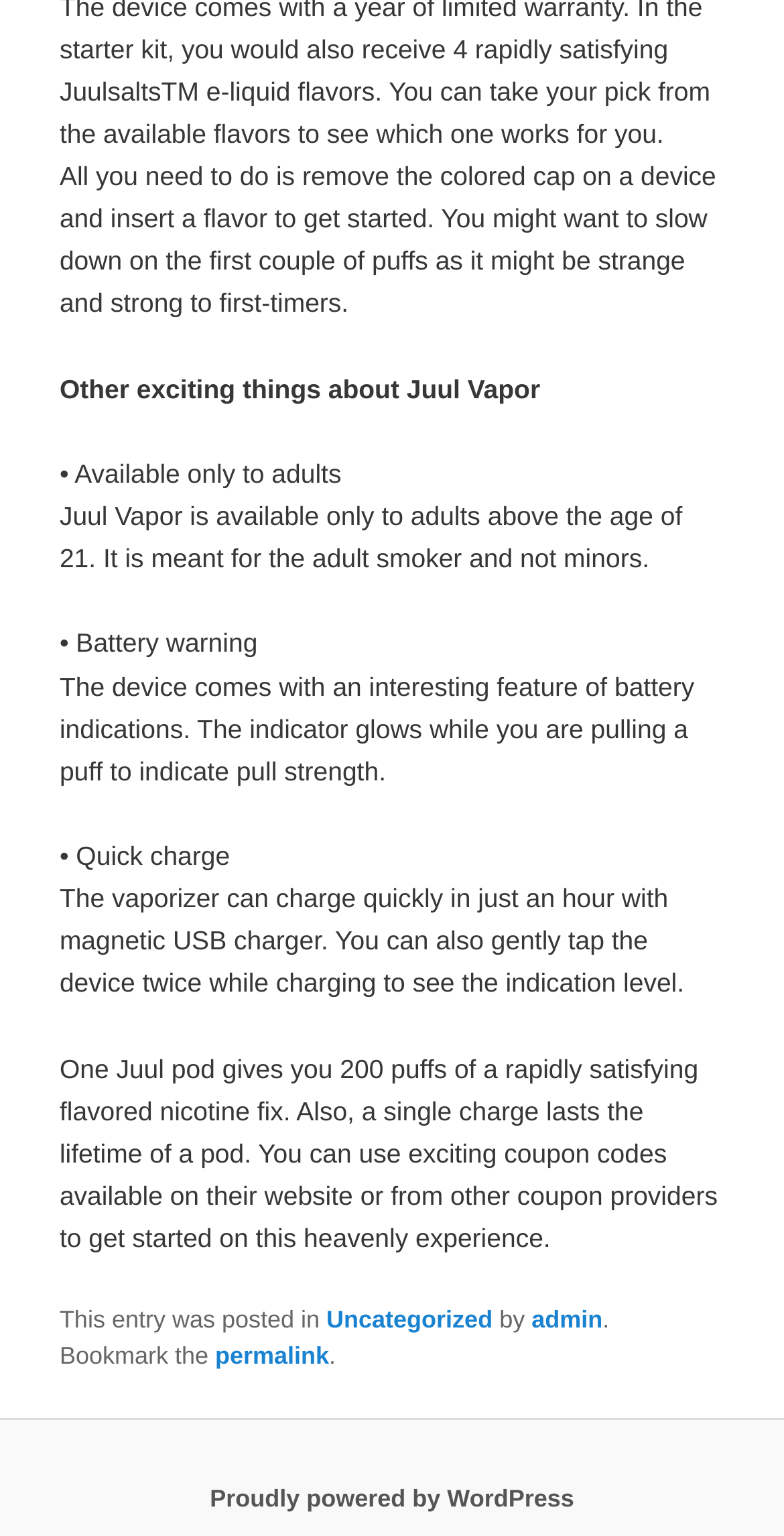Calculate the bounding box coordinates of the UI element given the description: "Proudly powered by WordPress".

[0.268, 0.966, 0.732, 0.985]